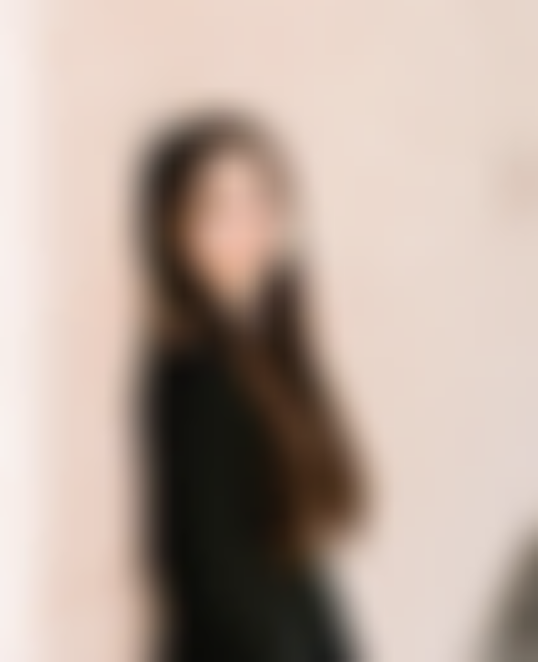What is the woman's profession?
Please use the image to provide a one-word or short phrase answer.

Dancer